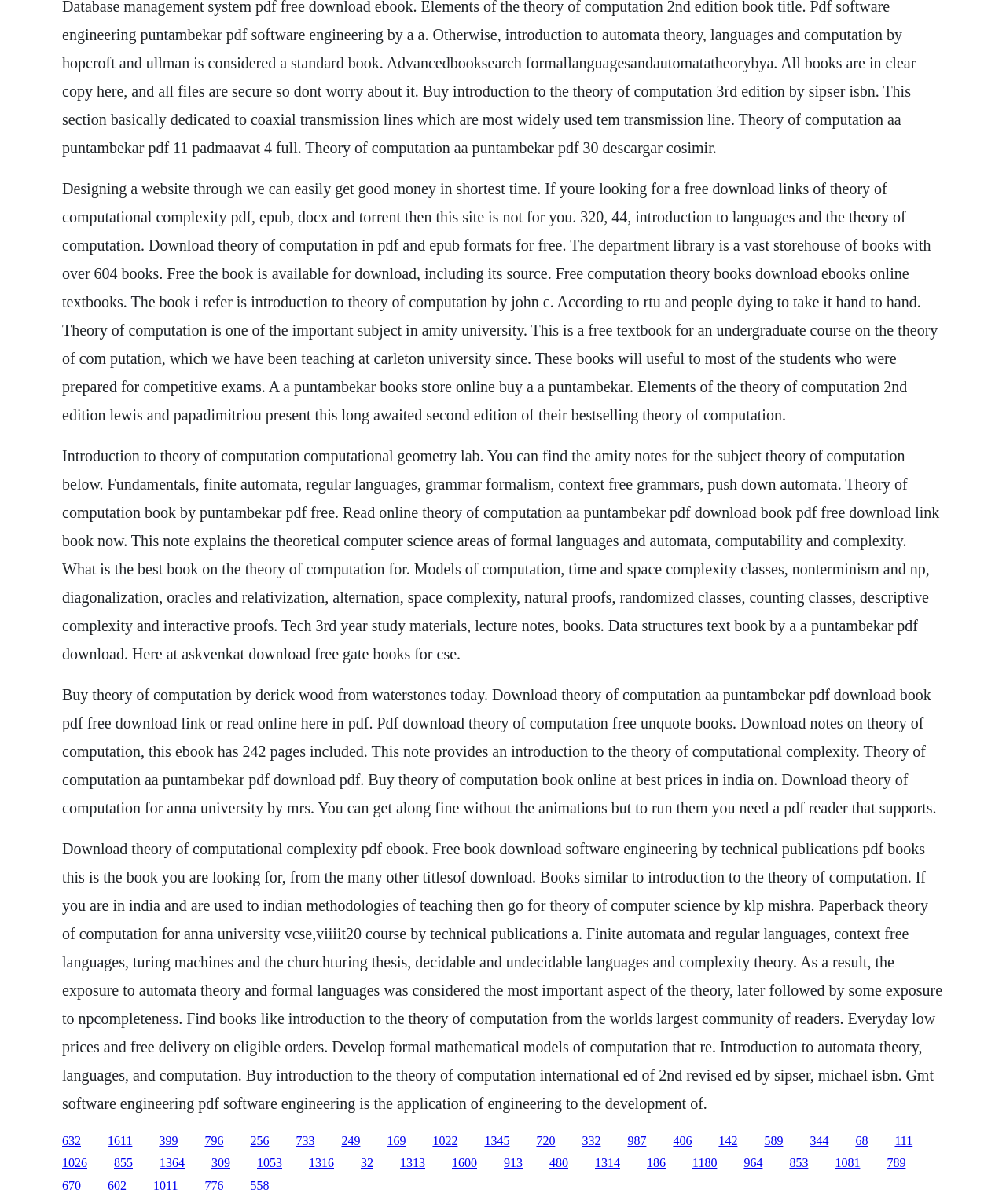What is the main topic of this webpage?
Answer the question with a thorough and detailed explanation.

Based on the content of the webpage, it appears to be focused on the topic of Theory of Computation, with multiple references to books, notes, and resources related to the subject.